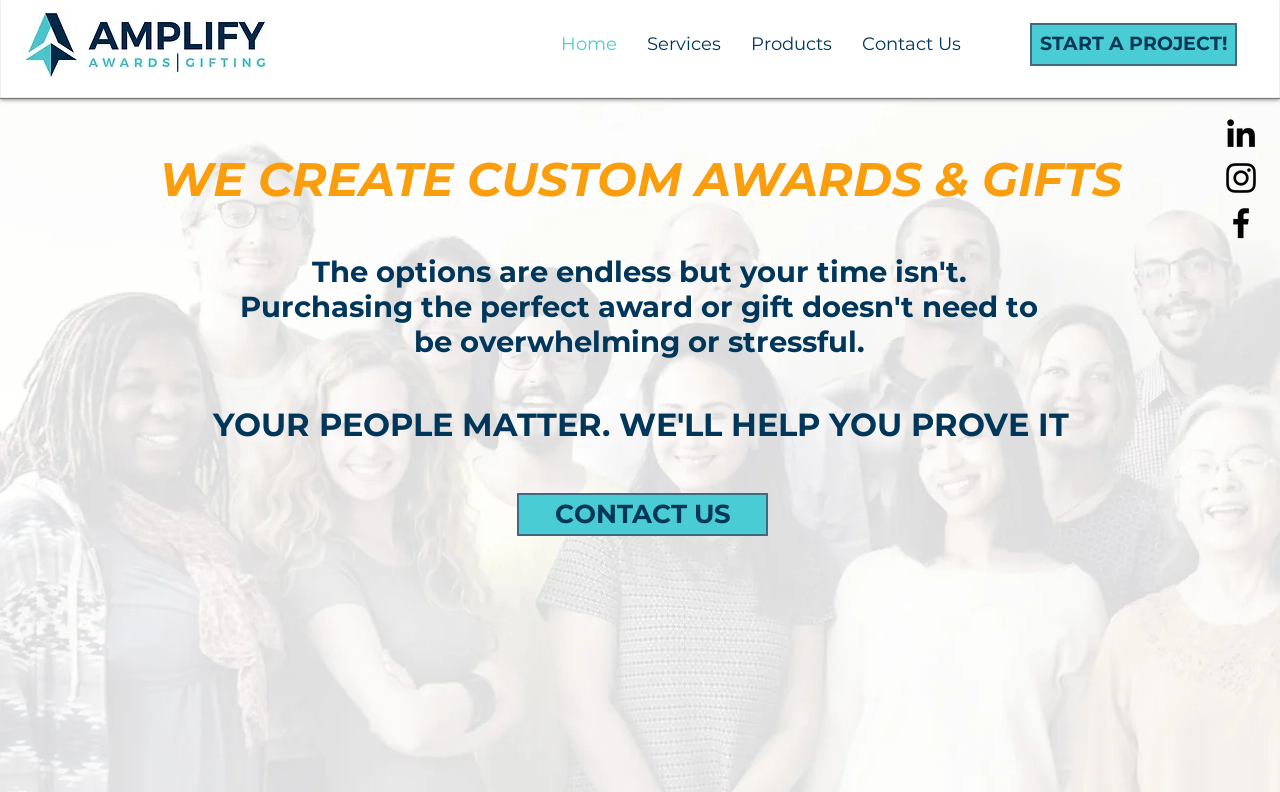Please identify the bounding box coordinates of the element I should click to complete this instruction: 'Contact us through the link'. The coordinates should be given as four float numbers between 0 and 1, like this: [left, top, right, bottom].

[0.404, 0.622, 0.6, 0.677]